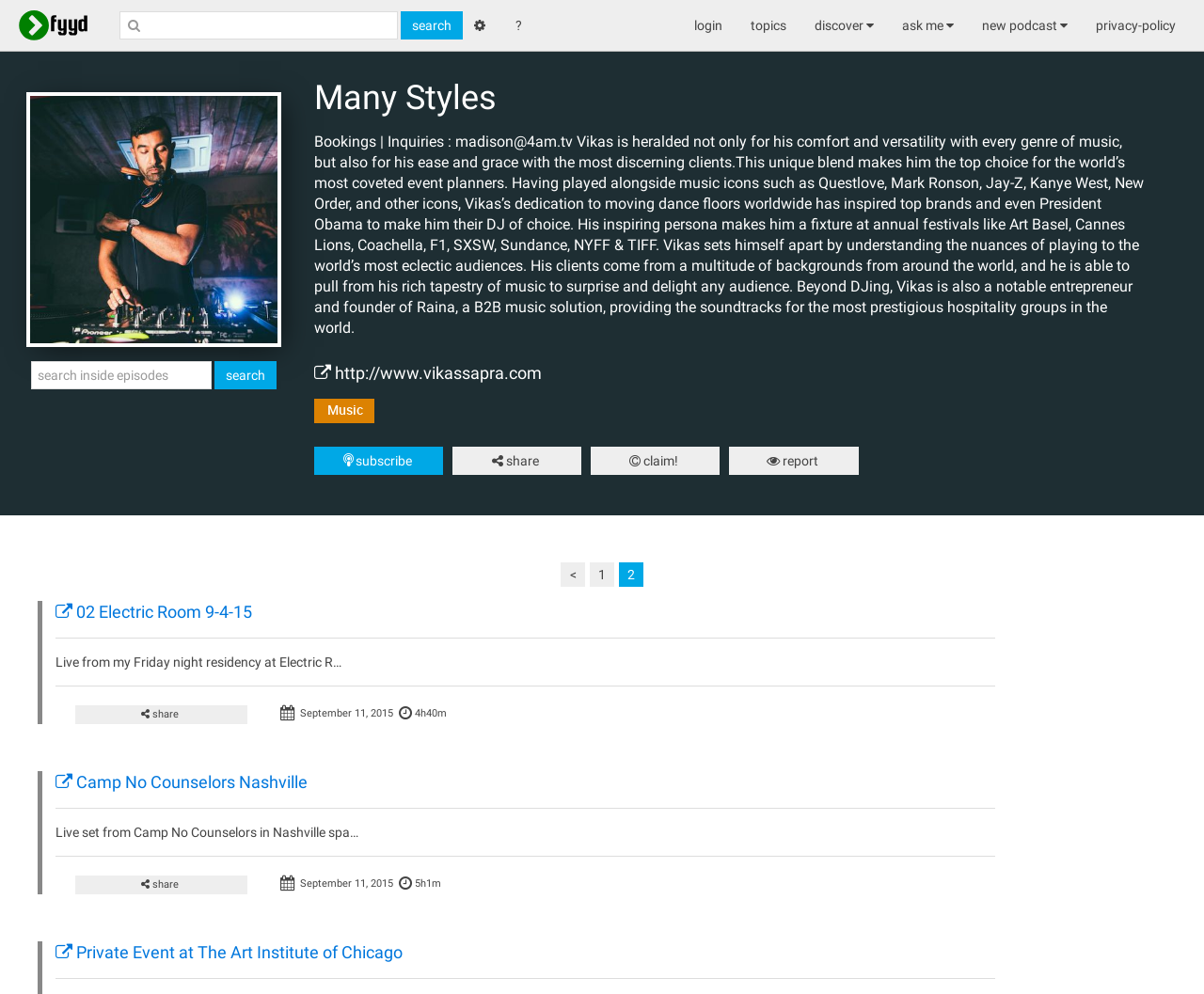How many links are there in the top navigation bar?
Please provide a single word or phrase in response based on the screenshot.

6